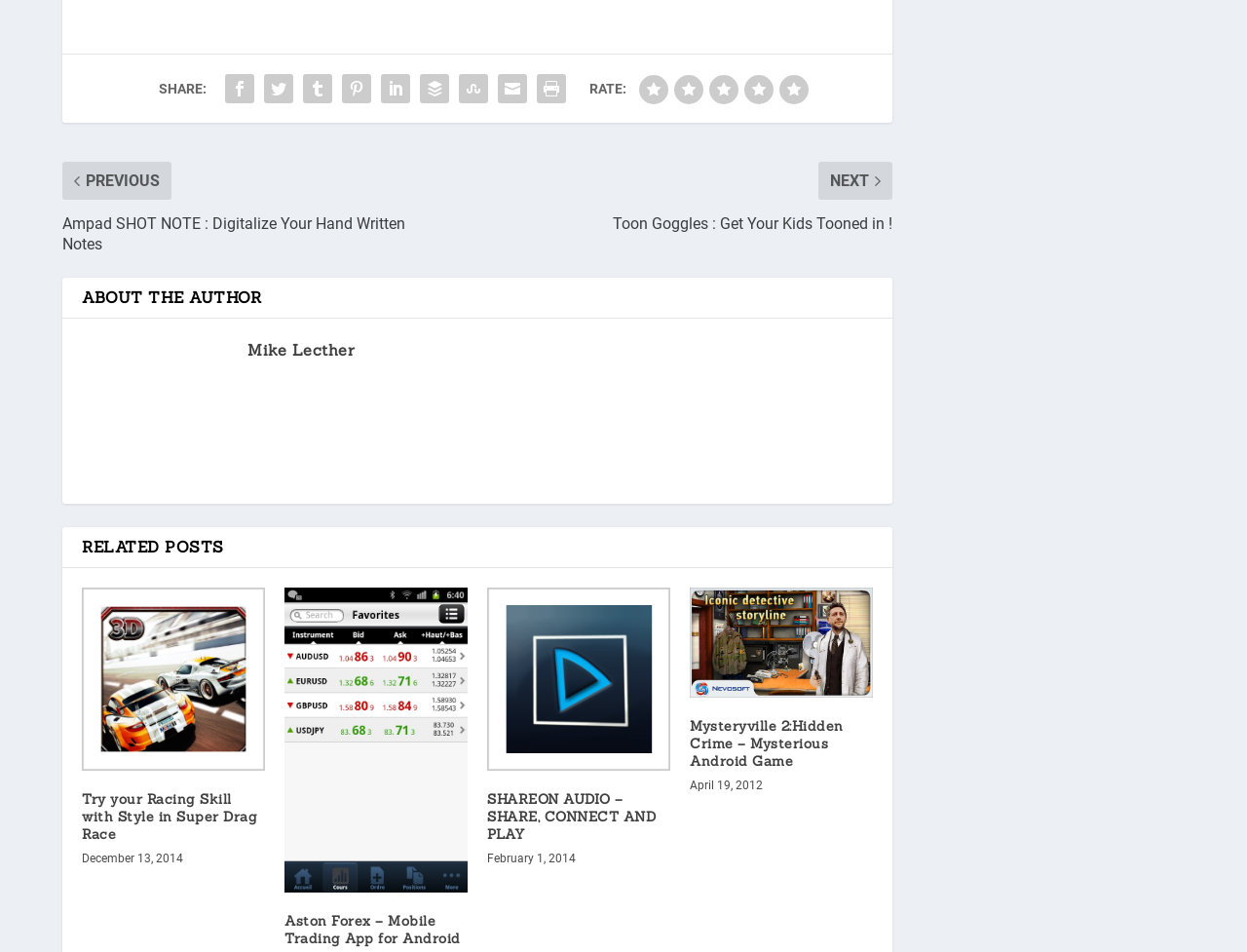Given the element description "Mike Lecther", identify the bounding box of the corresponding UI element.

[0.198, 0.339, 0.284, 0.359]